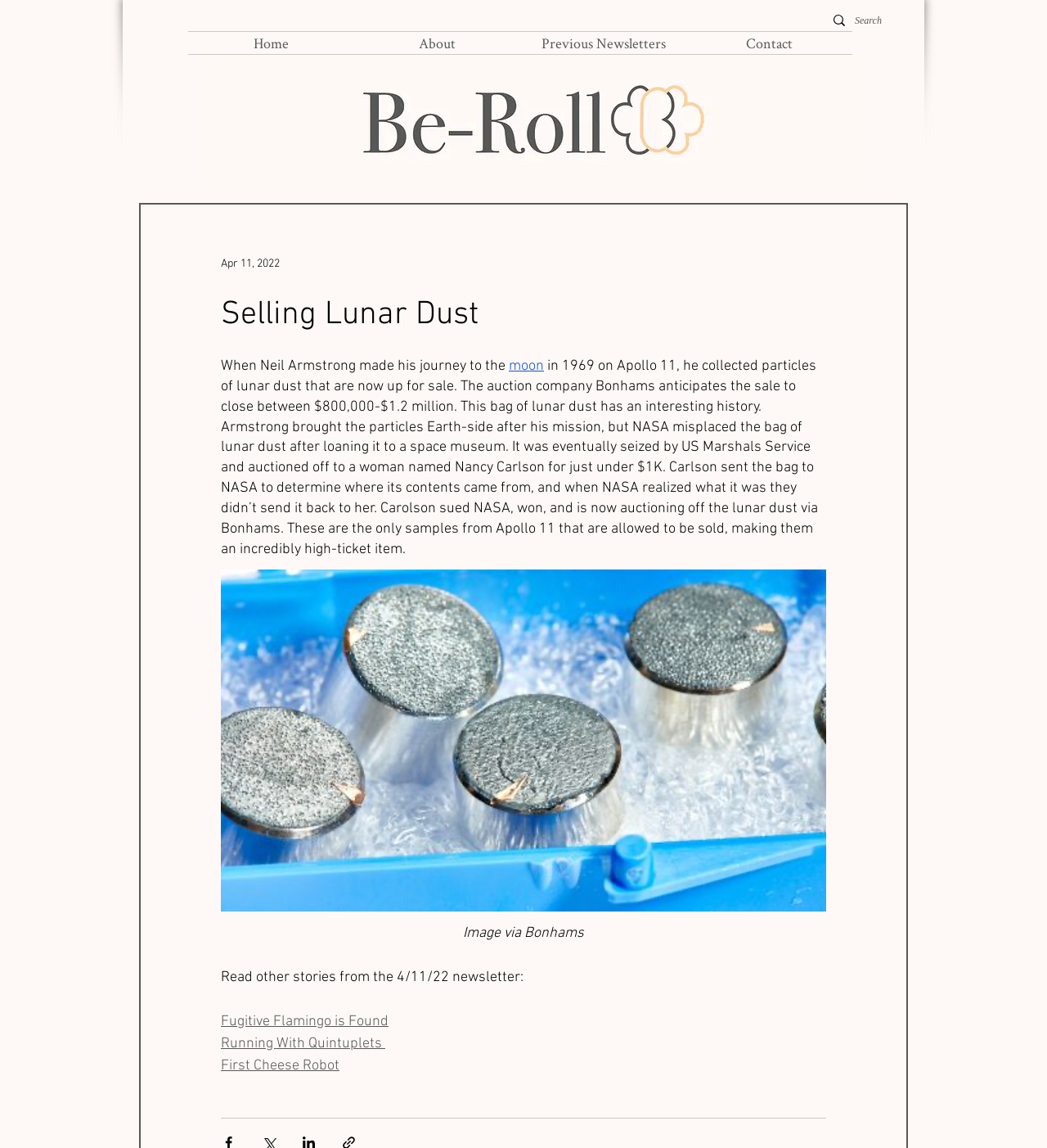Locate the bounding box coordinates of the region to be clicked to comply with the following instruction: "Read the story about the fugitive flamingo". The coordinates must be four float numbers between 0 and 1, in the form [left, top, right, bottom].

[0.211, 0.882, 0.371, 0.897]